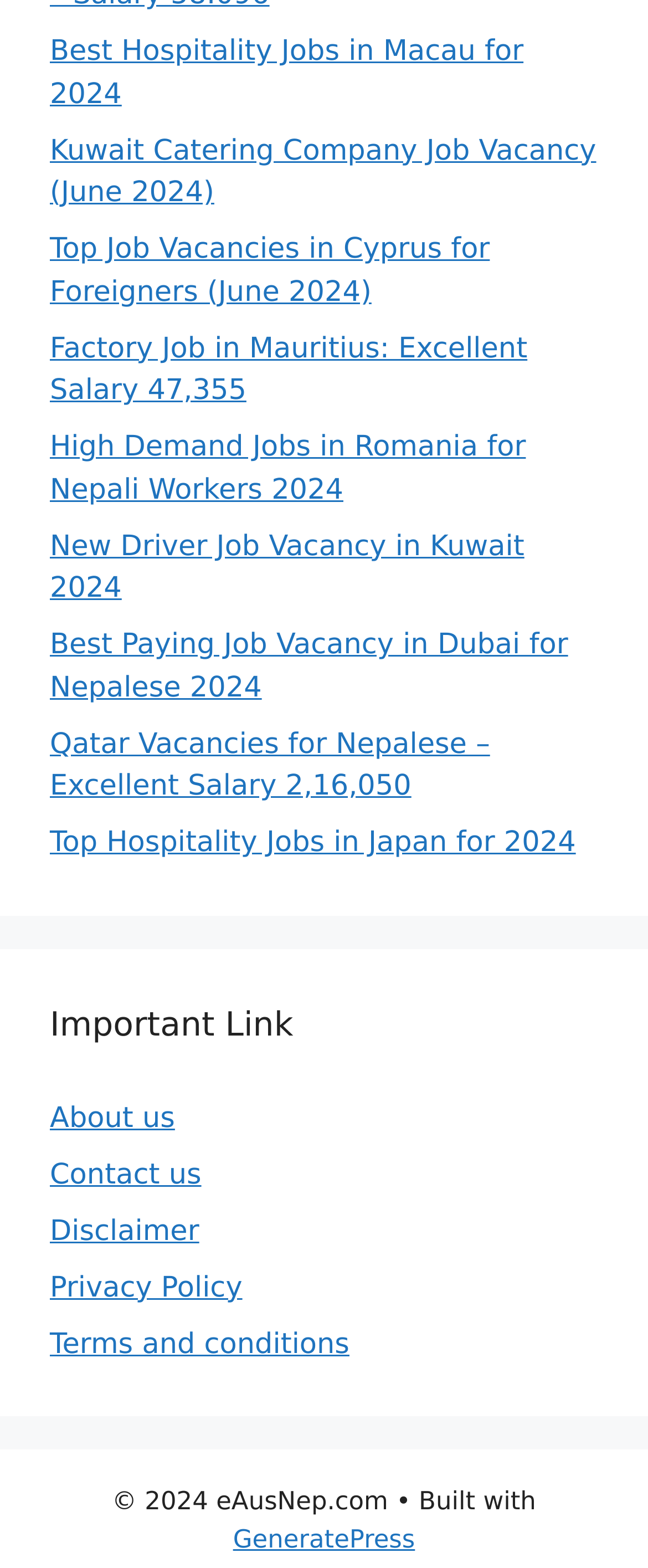How many links are provided under the 'Important Link' heading?
Please provide a detailed and thorough answer to the question.

The 'Important Link' heading is located at the bottom of the webpage, and it has five links underneath it, which are 'About us', 'Contact us', 'Disclaimer', 'Privacy Policy', and 'Terms and conditions'.